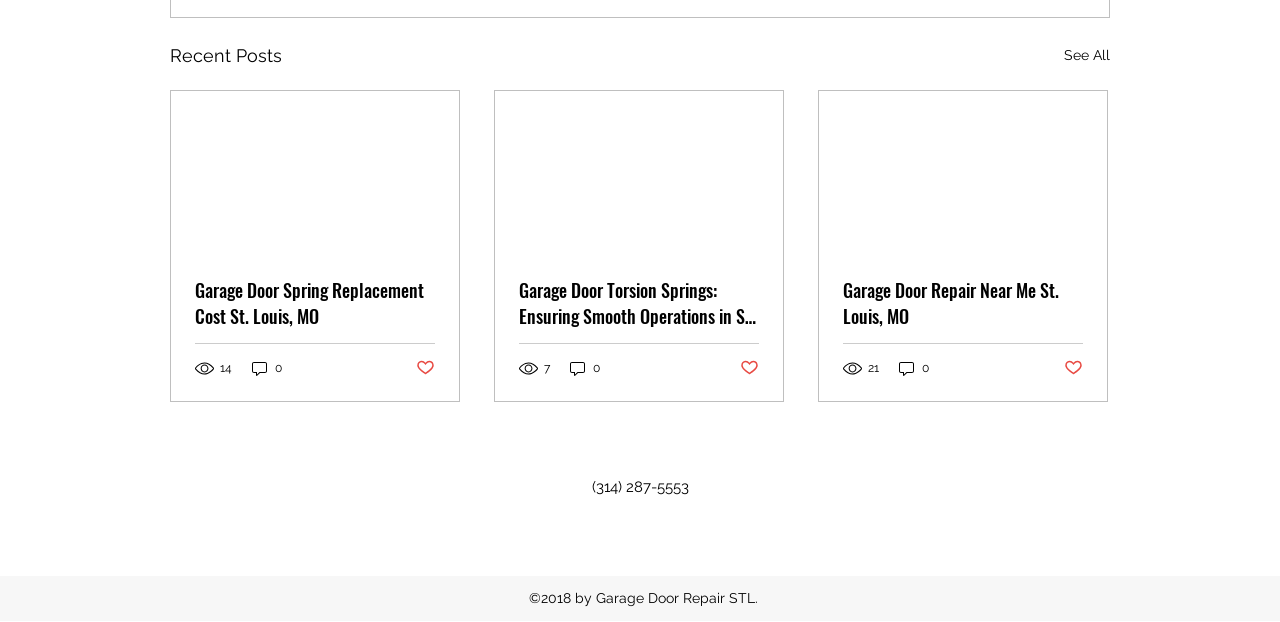Provide the bounding box coordinates in the format (top-left x, top-left y, bottom-right x, bottom-right y). All values are floating point numbers between 0 and 1. Determine the bounding box coordinate of the UI element described as: 14

[0.152, 0.576, 0.183, 0.607]